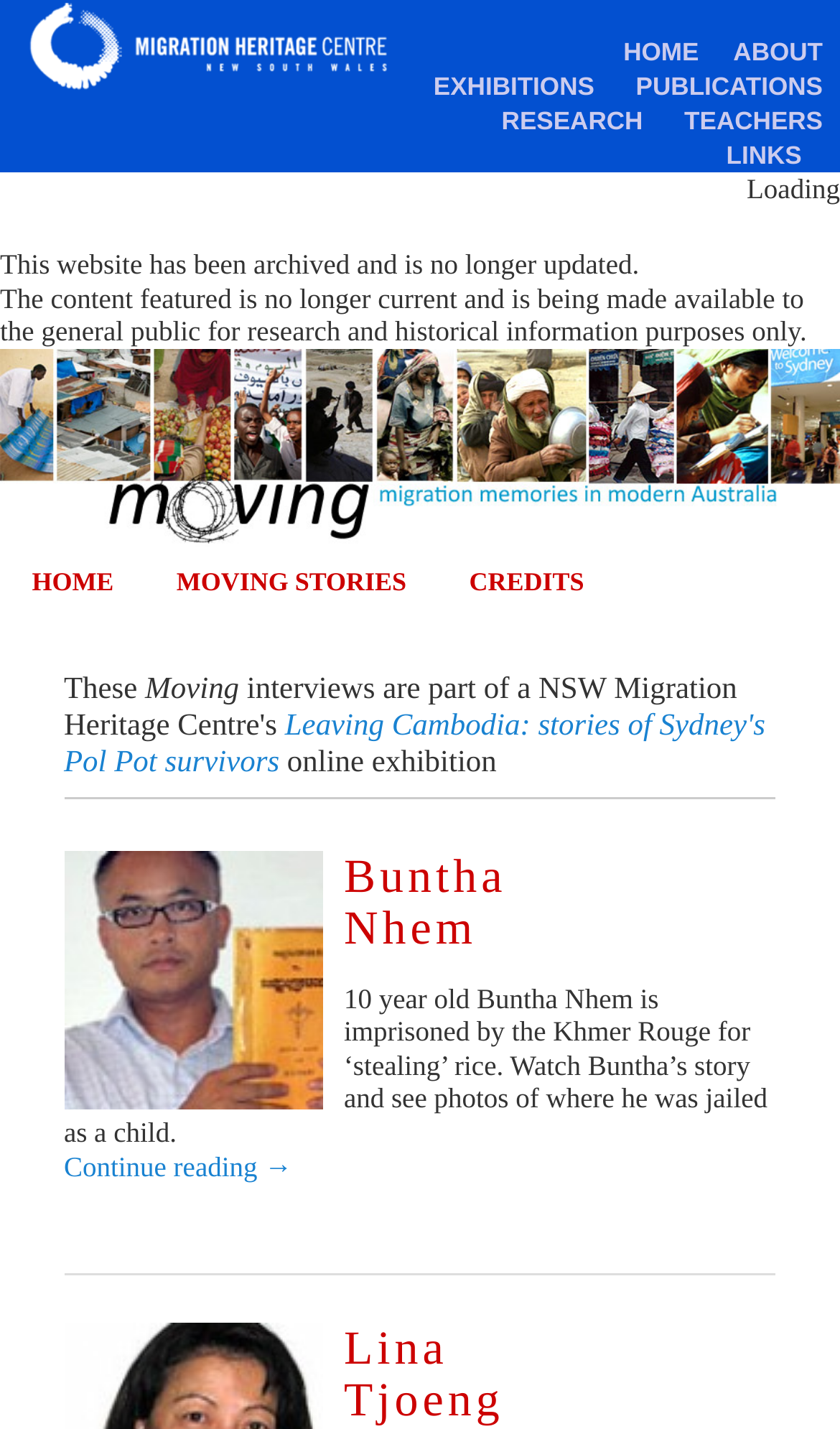Provide an in-depth description of the elements and layout of the webpage.

The webpage is about the "Moving Stories" project, which is part of the NSW Migration Heritage Centre. At the top left corner, there is a link to the NSW Migration Heritage Centre's homepage, accompanied by an image of the centre's logo. 

To the right of the logo, there is a navigation menu with links to different sections of the website, including "HOME", "ABOUT", "EXHIBITIONS", "PUBLICATIONS", "RESEARCH", "TEACHERS", and "LINKS". 

Below the navigation menu, there is a prominent heading that announces that the website has been archived and is no longer updated. A paragraph of text explains that the content is no longer current and is being made available for research and historical purposes only.

On the left side of the page, there is a group of links and images related to the "Moving" project, including a heading that says "Main menu". There are also links to skip to primary and secondary content.

Below the main menu, there is a section with a heading that says "These Moving Stories". This section contains a link to an online exhibition called "Leaving Cambodia: stories of Sydney's Pol Pot survivors". 

The main content of the page is an article that features a story about Buntha Nhem, a 10-year-old boy who was imprisoned by the Khmer Rouge for stealing rice. The article includes a link to watch Buntha's story and see photos of where he was jailed as a child. There is also a link to continue reading the story. 

At the bottom of the page, there is another section with a heading that features a story about Lina Tjoeng.